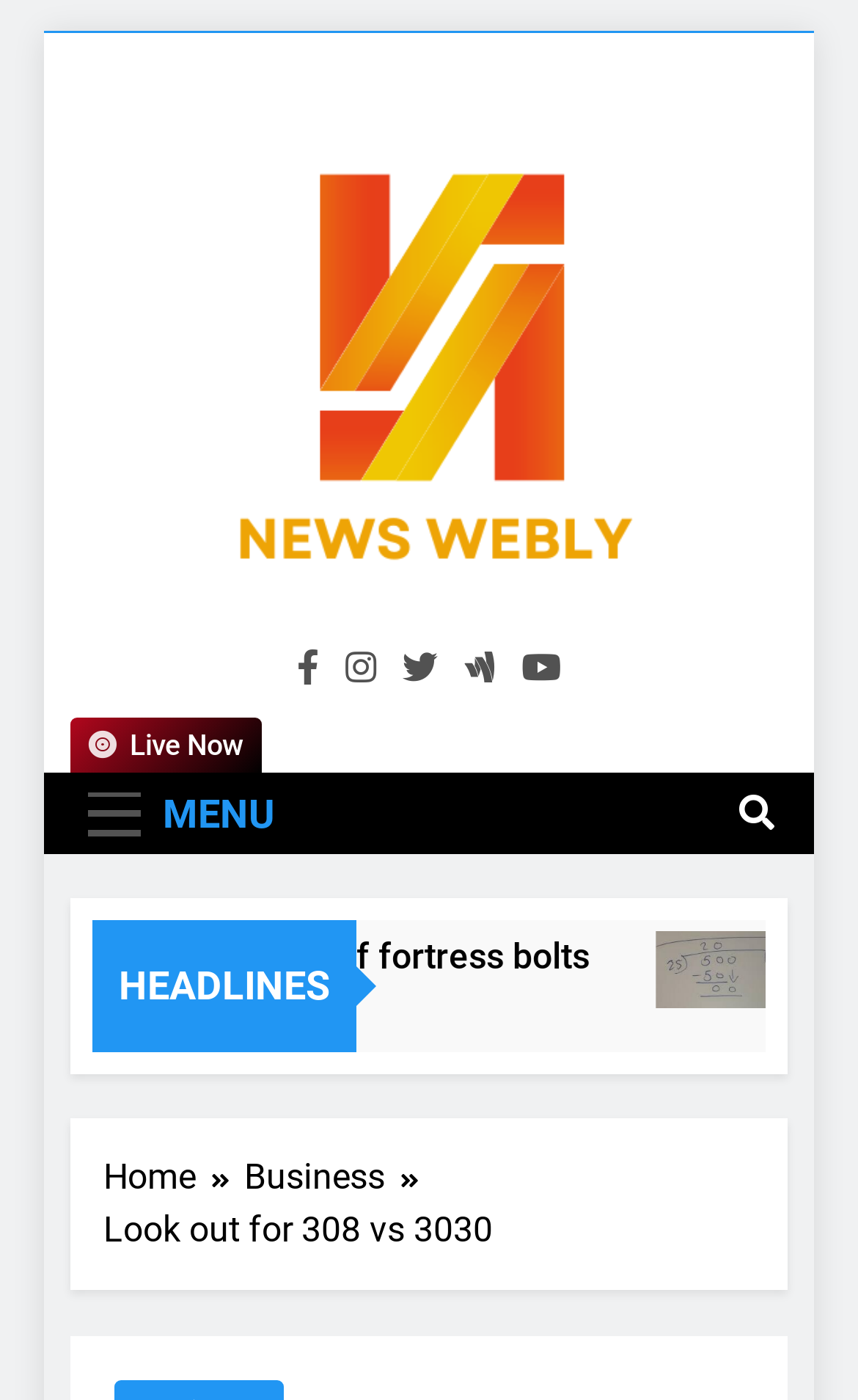Give a detailed overview of the webpage's appearance and contents.

This webpage is about firearms and ammunition, specifically comparing 308 vs 3030. At the top left, there is a "Skip to content" link. Below it, there are five social media links, represented by icons, aligned horizontally. To the right of these icons, there is a newswebly logo, which is also a link. Next to the logo, there is a "Newswebly" link.

On the top right, there is a "MENU" button and a search button, represented by a magnifying glass icon. Below these buttons, there is a "Live Now" link. Further down, there is a "HEADLINES" section header.

The main content area features a figure with a link to an article titled "500 divided by 20", accompanied by an image. Below this, there is a link to another article with a timestamp "2 Months Ago". 

At the bottom of the page, there is a navigation section with breadcrumbs, consisting of "Home" and "Business" links, both with a right arrow icon. The current page title "Look out for 308 vs 3030" is displayed below the breadcrumbs.